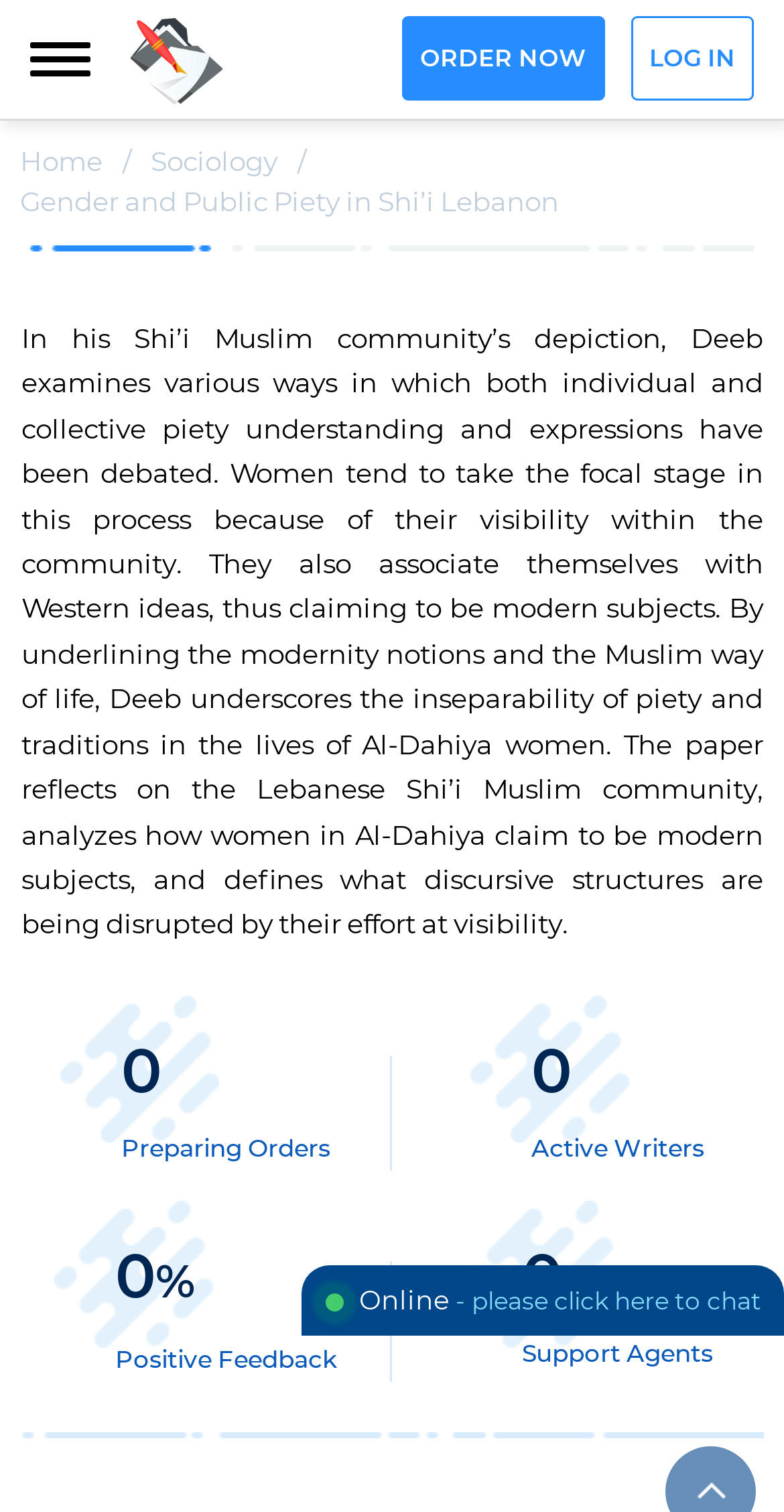Please specify the bounding box coordinates in the format (top-left x, top-left y, bottom-right x, bottom-right y), with all values as floating point numbers between 0 and 1. Identify the bounding box of the UI element described by: 0% Positive Feedback

[0.147, 0.834, 0.429, 0.911]